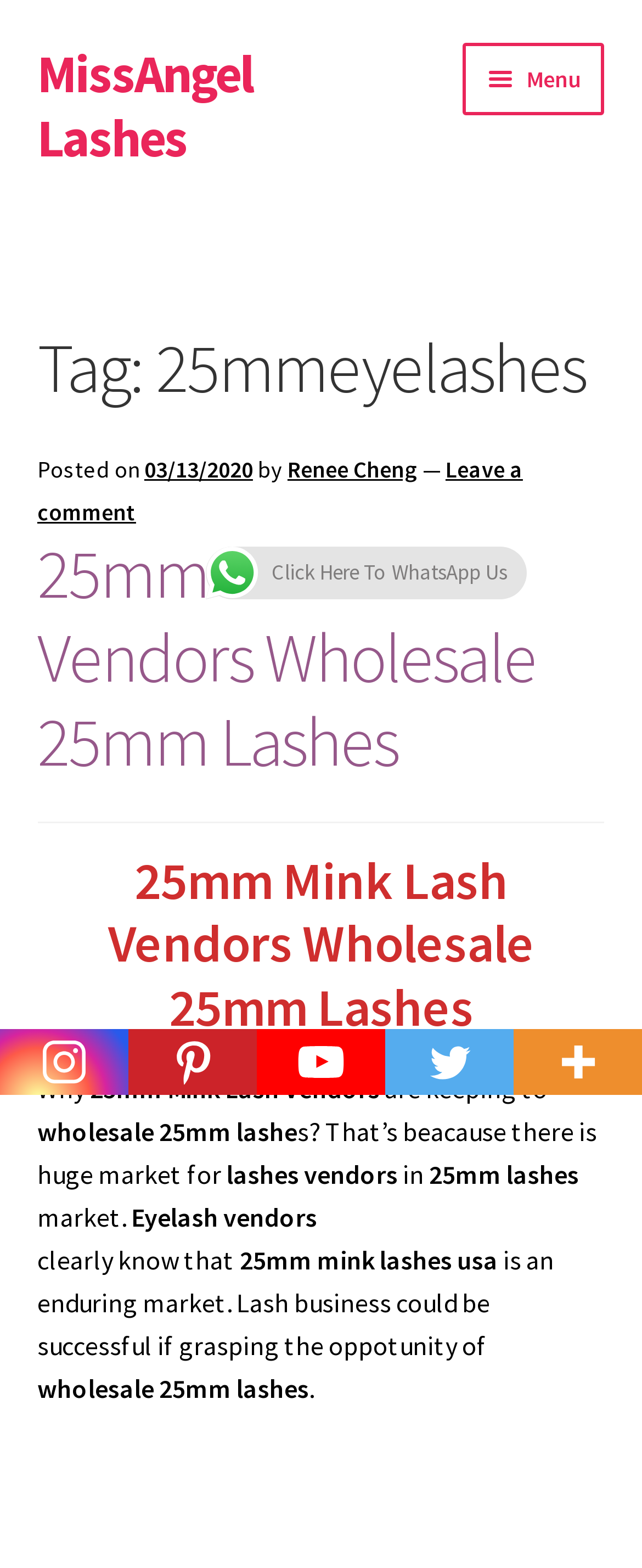Extract the bounding box coordinates of the UI element described: "Expand child menu". Provide the coordinates in the format [left, top, right, bottom] with values ranging from 0 to 1.

[0.8, 0.448, 0.942, 0.496]